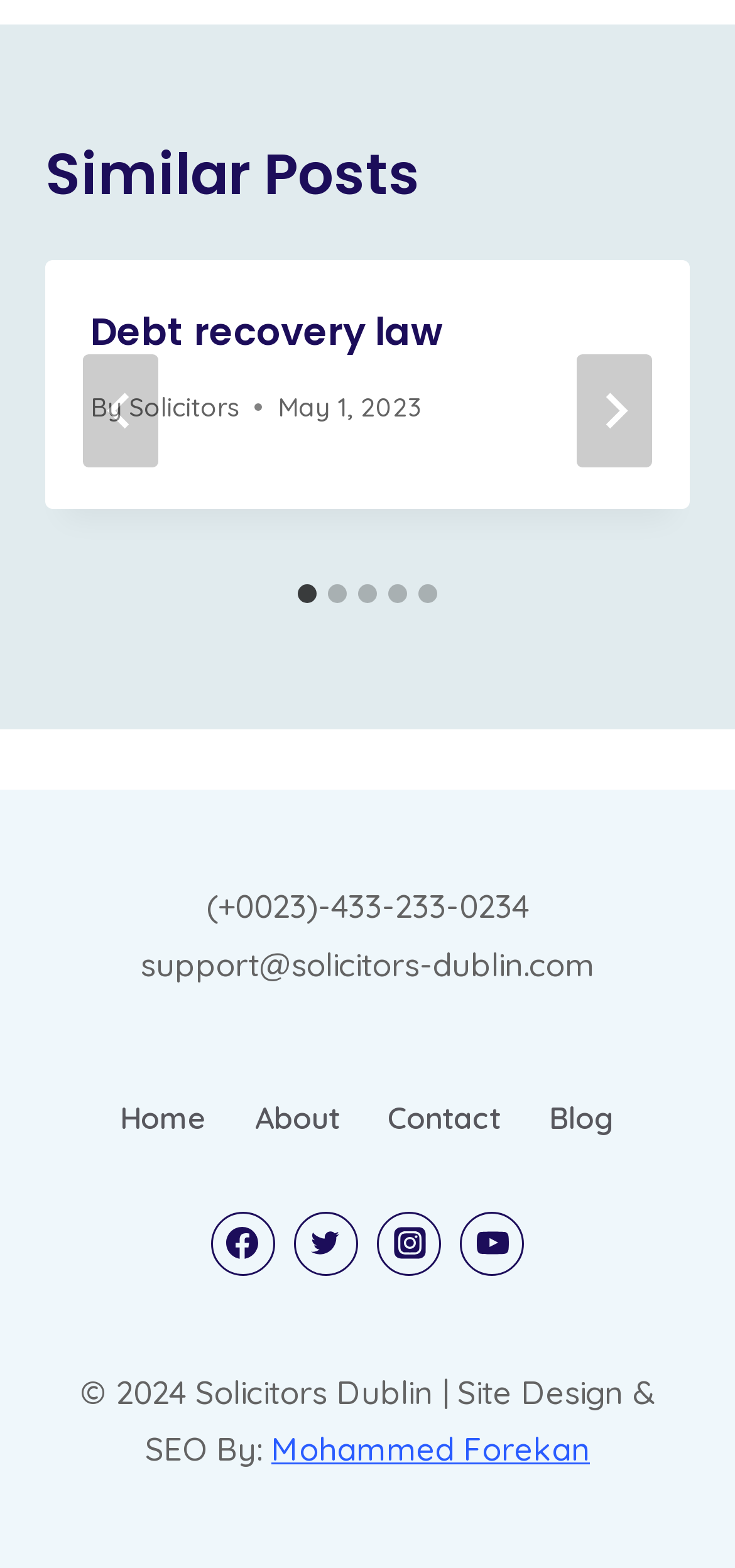Show the bounding box coordinates of the region that should be clicked to follow the instruction: "Contact via phone."

[0.281, 0.565, 0.719, 0.59]